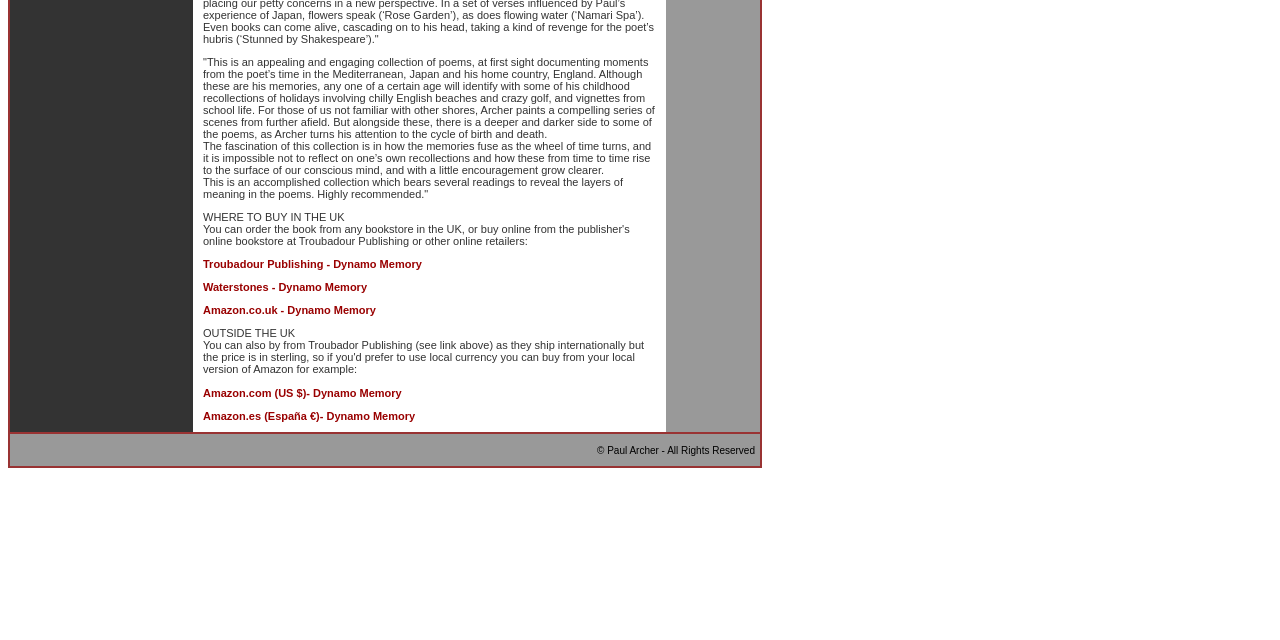Given the element description "Waterstones - Dynamo Memory", identify the bounding box of the corresponding UI element.

[0.159, 0.439, 0.287, 0.458]